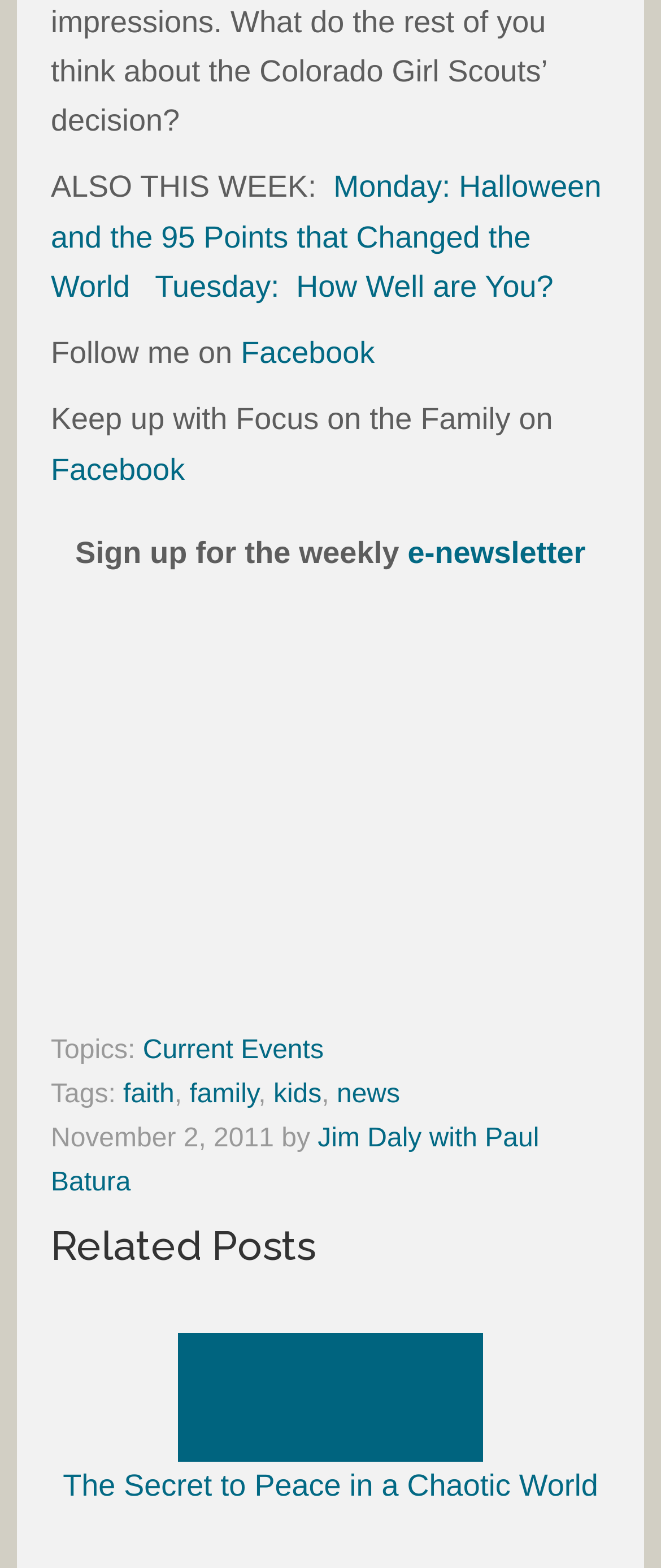Determine the bounding box coordinates of the section I need to click to execute the following instruction: "View The Secret to Peace in a Chaotic World". Provide the coordinates as four float numbers between 0 and 1, i.e., [left, top, right, bottom].

[0.077, 0.85, 0.923, 0.958]